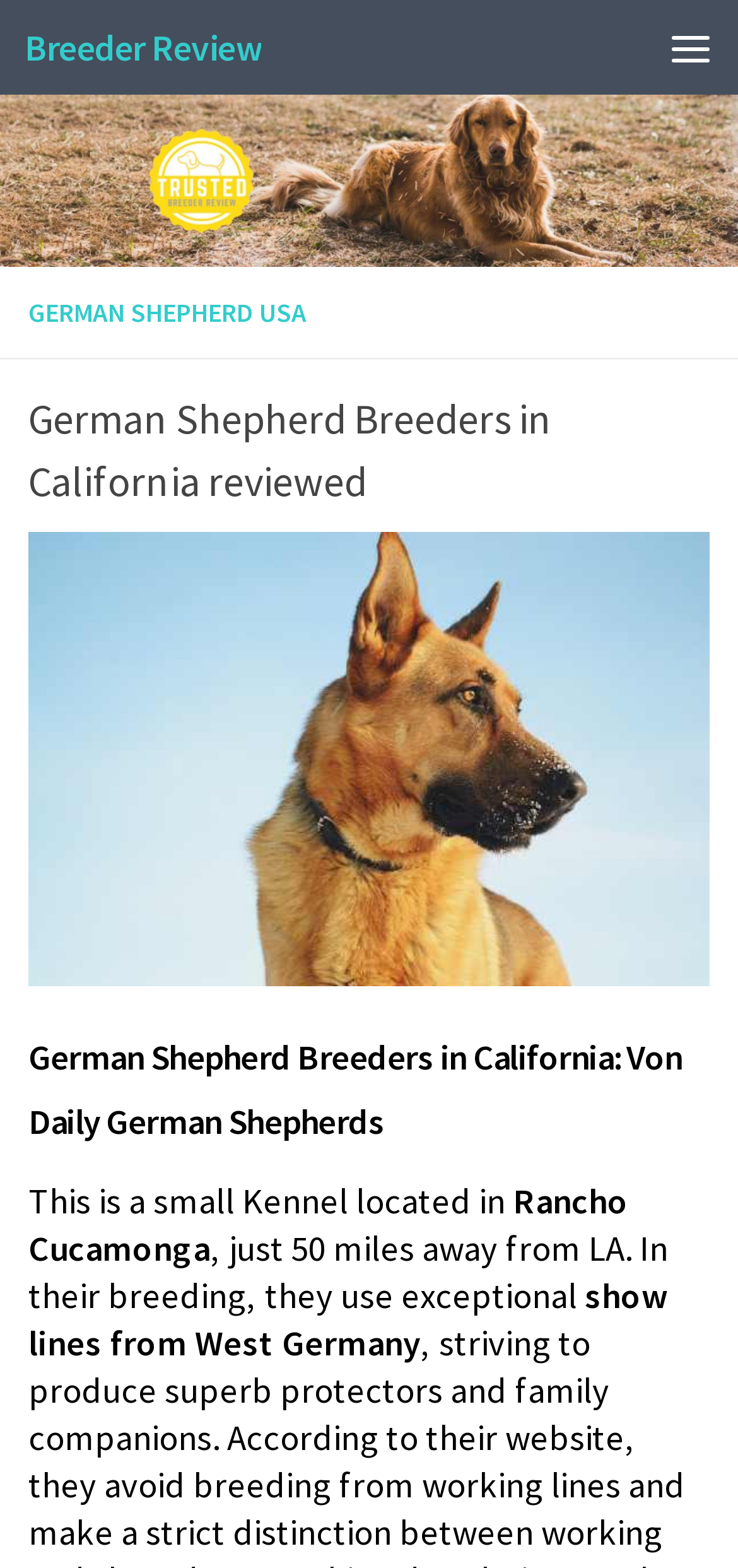Analyze the image and answer the question with as much detail as possible: 
How far is Von Daily German Shepherds from LA?

I found this answer by reading the text associated with the breeder review, which mentions that Von Daily German Shepherds is 'just 50 miles away from LA'.